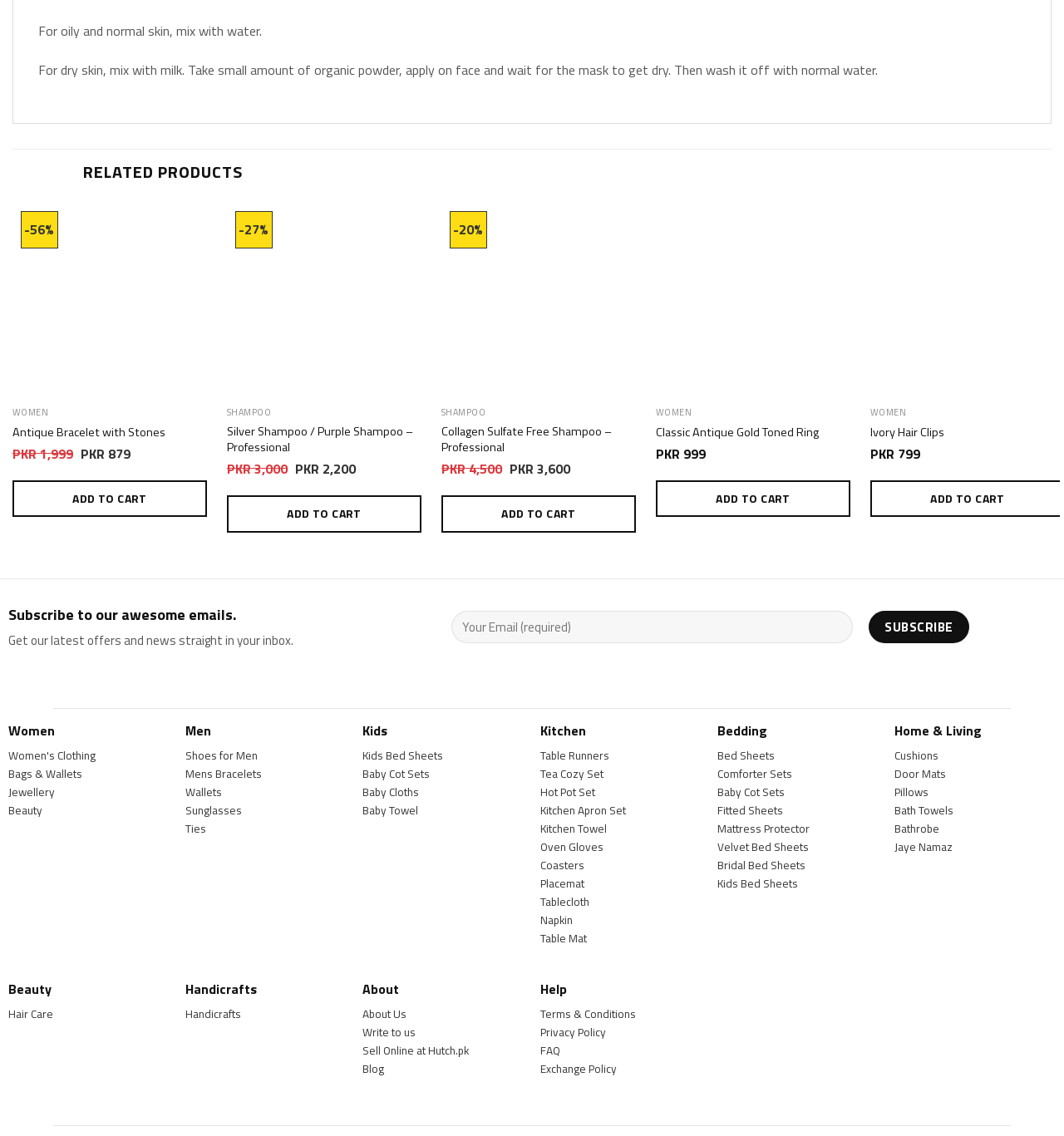Determine the bounding box coordinates of the target area to click to execute the following instruction: "Subscribe to the newsletter."

[0.816, 0.537, 0.911, 0.566]